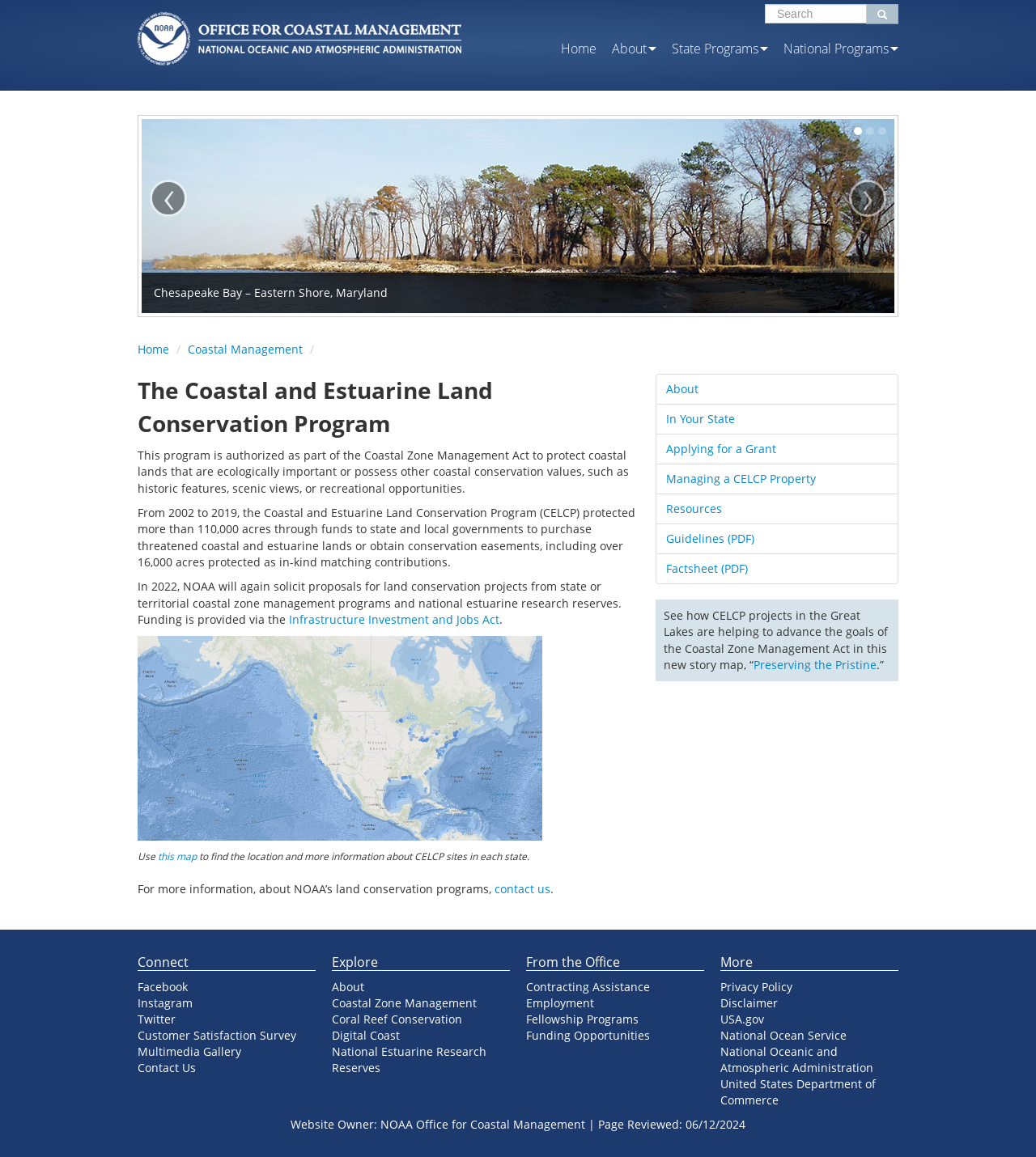Find the bounding box coordinates of the element to click in order to complete the given instruction: "View the 'Coastal and Estuarine Land Conservation Program' details."

[0.133, 0.323, 0.617, 0.38]